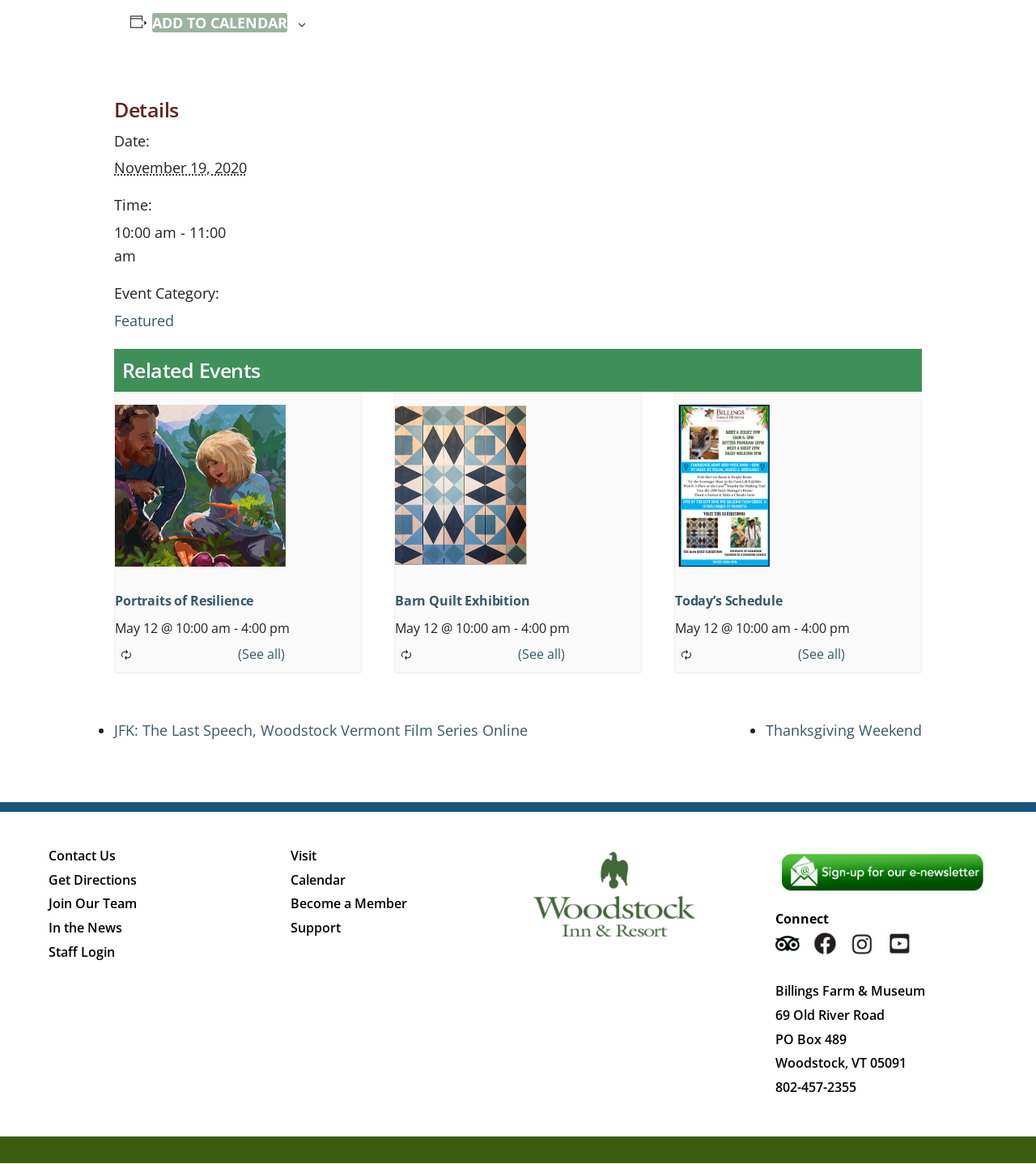Determine the bounding box coordinates for the UI element matching this description: "(See all)".

[0.77, 0.555, 0.816, 0.57]